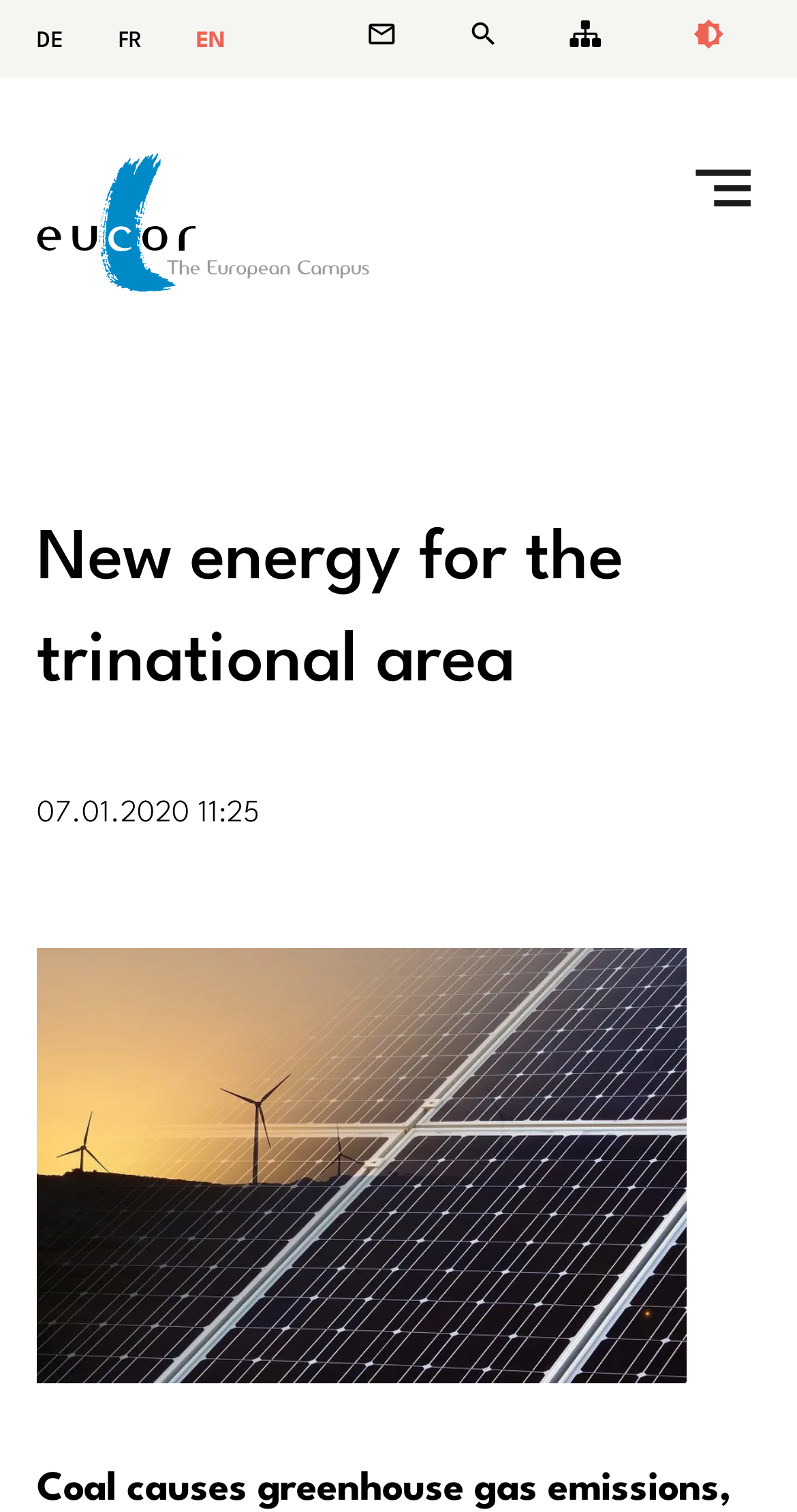What is the position of the search link?
With the help of the image, please provide a detailed response to the question.

I determined the position of the search link by looking at its bounding box coordinates, which are [0.553, 0.012, 0.68, 0.032]. These coordinates indicate that the link is located near the top of the page and towards the right side.